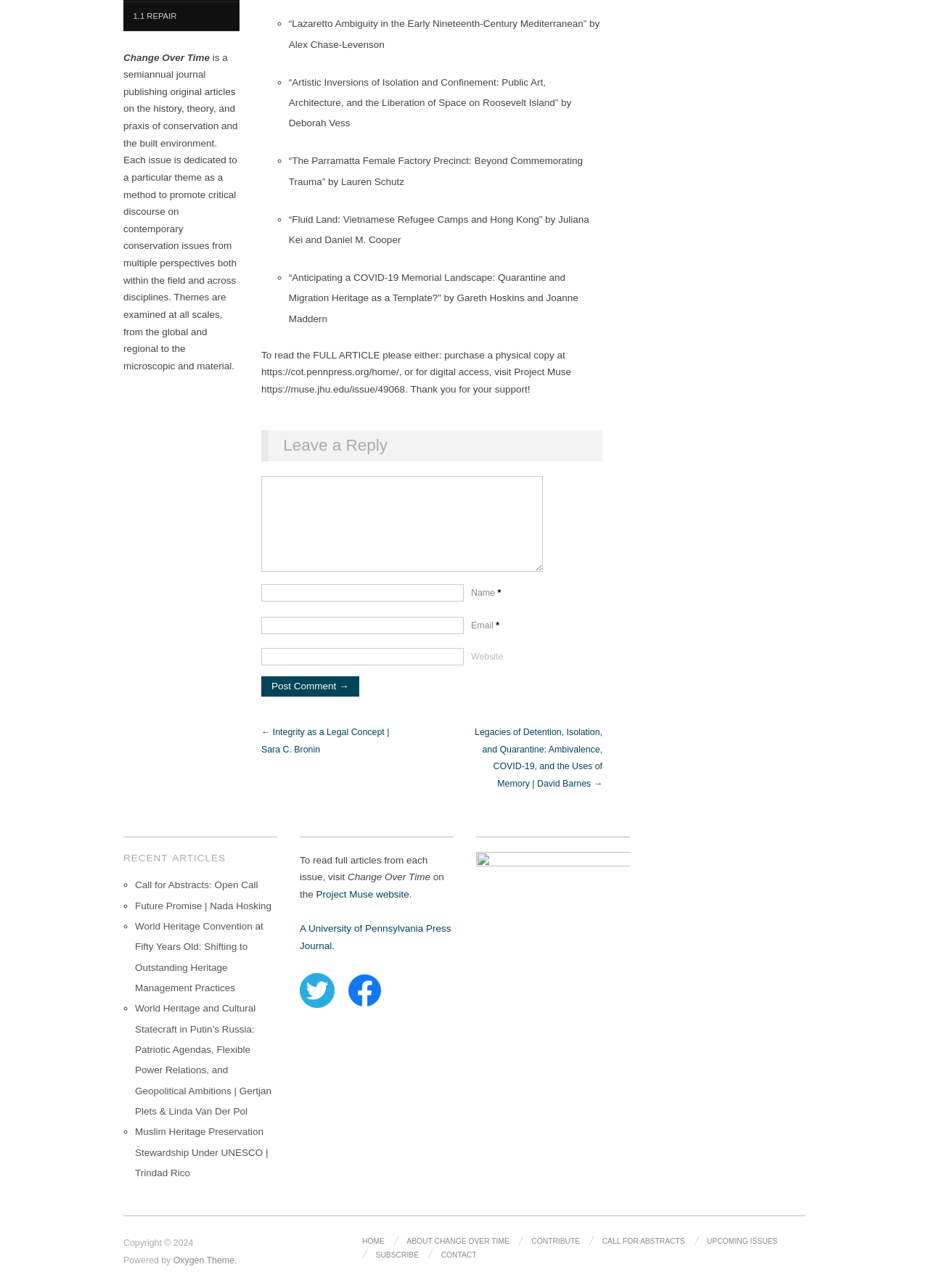Specify the bounding box coordinates of the element's area that should be clicked to execute the given instruction: "Click on 'Learn About CBD'". The coordinates should be four float numbers between 0 and 1, i.e., [left, top, right, bottom].

None